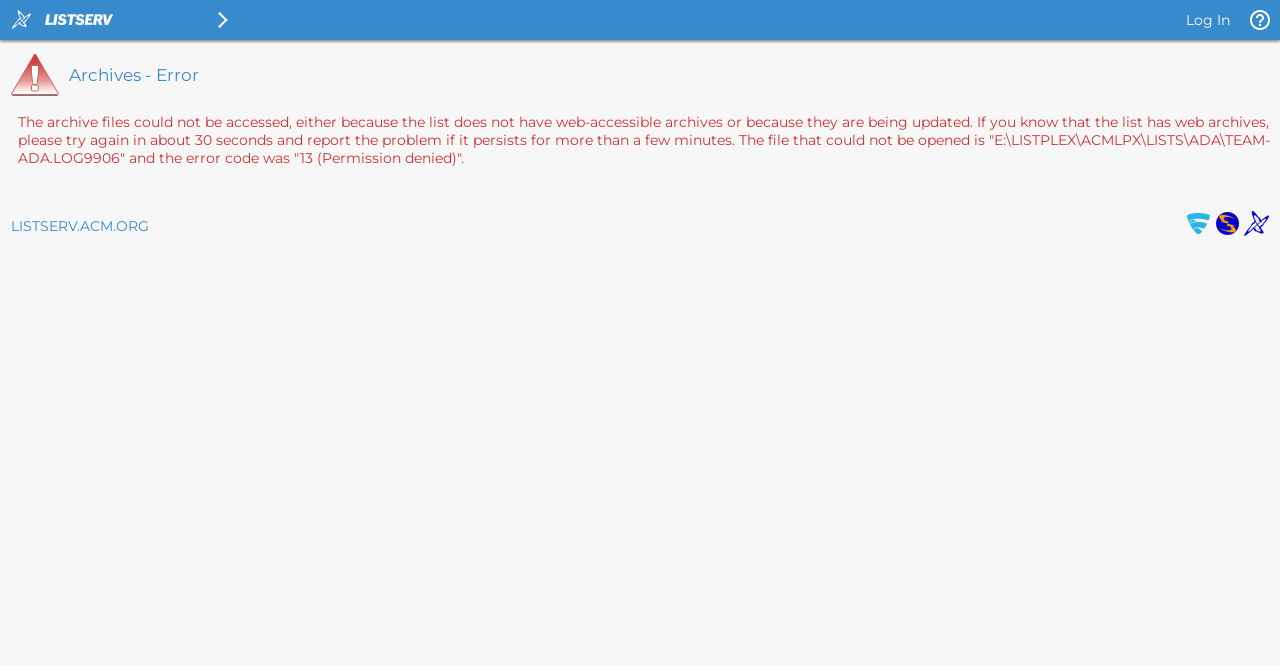What is the security software used on the webpage?
Give a detailed response to the question by analyzing the screenshot.

The security software used on the webpage is mentioned in the footer section, where it says 'Secured by F-Secure Anti-Virus'. This suggests that the webpage is protected by F-Secure Anti-Virus software.